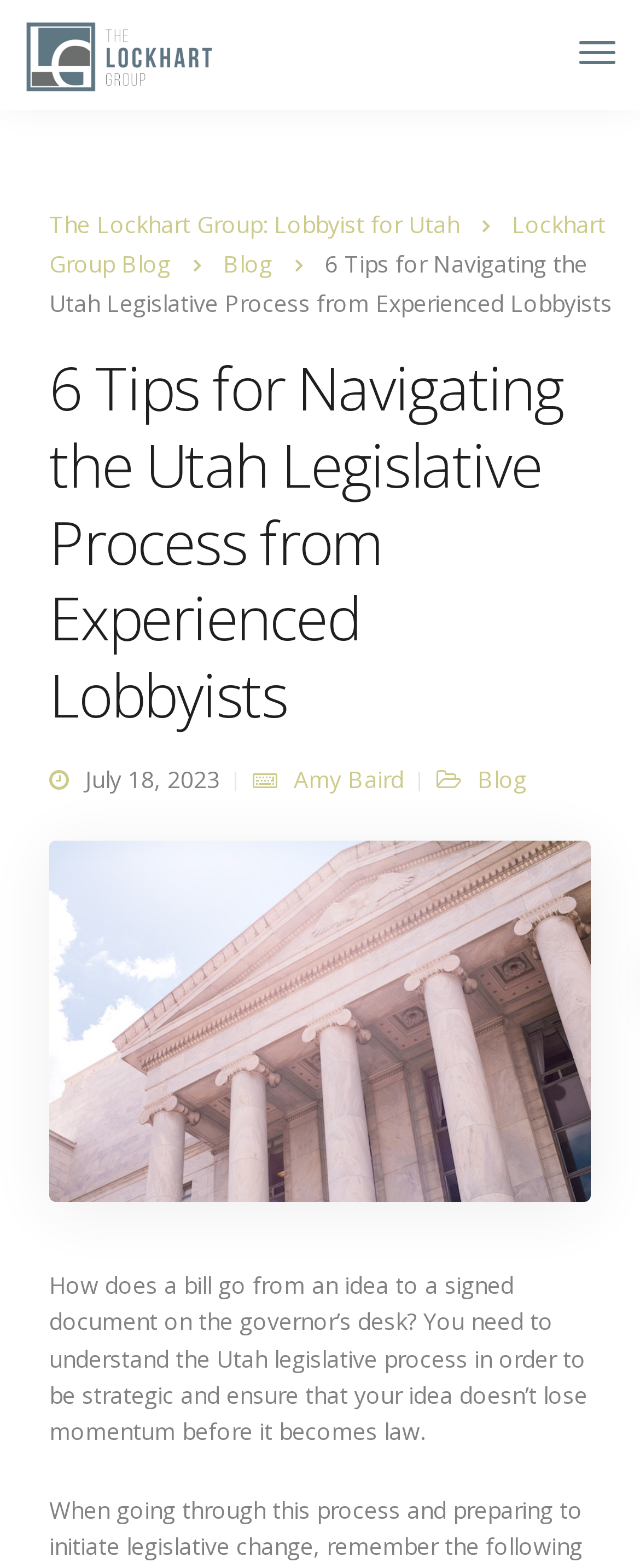What is the topic of the article?
Please answer the question with as much detail as possible using the screenshot.

I found the answer by looking at the link 'utah legislative process' and the image associated with it, which is located in the middle of the webpage. This suggests that the topic of the article is related to the Utah legislative process.